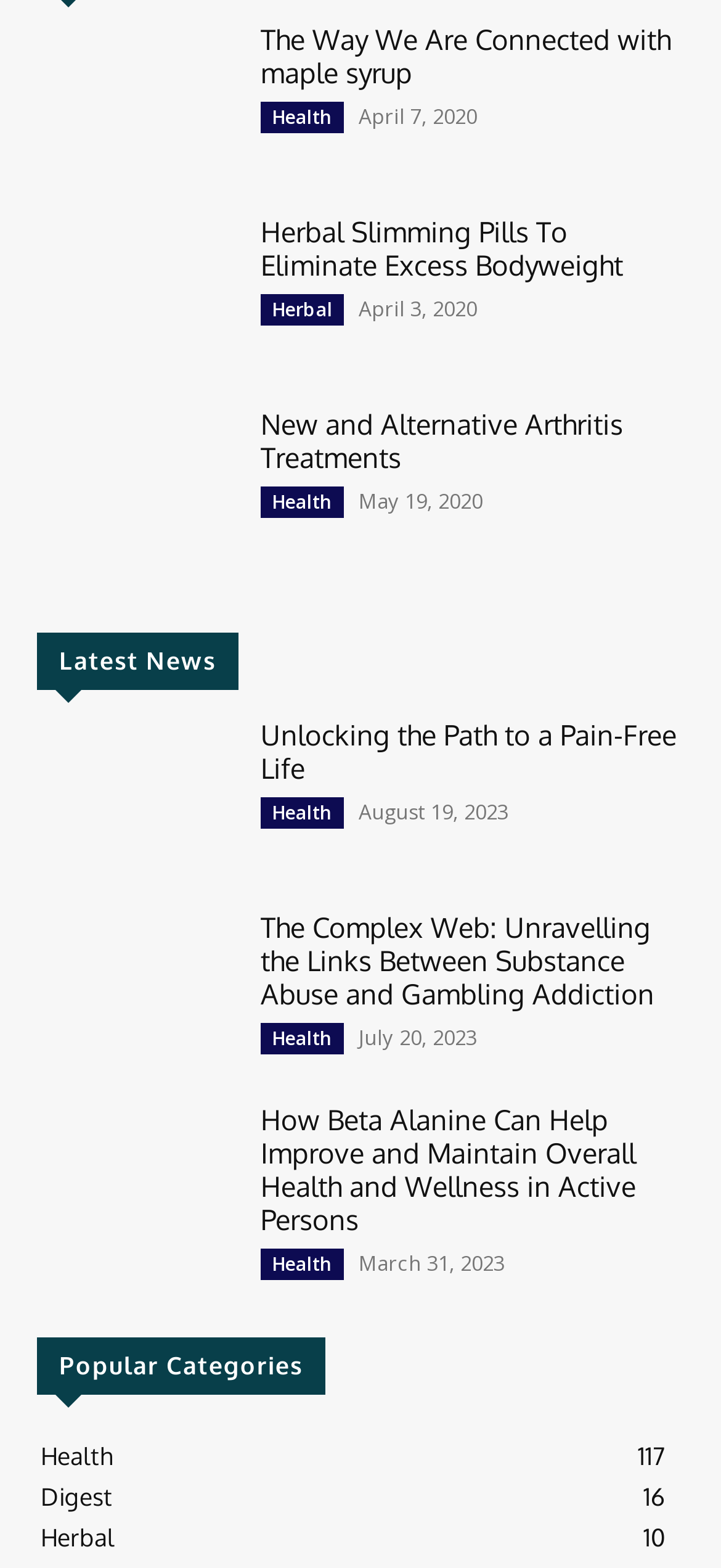Please determine the bounding box coordinates of the element to click in order to execute the following instruction: "Click on 'The Way We Are Connected with maple syrup'". The coordinates should be four float numbers between 0 and 1, specified as [left, top, right, bottom].

[0.051, 0.015, 0.321, 0.114]